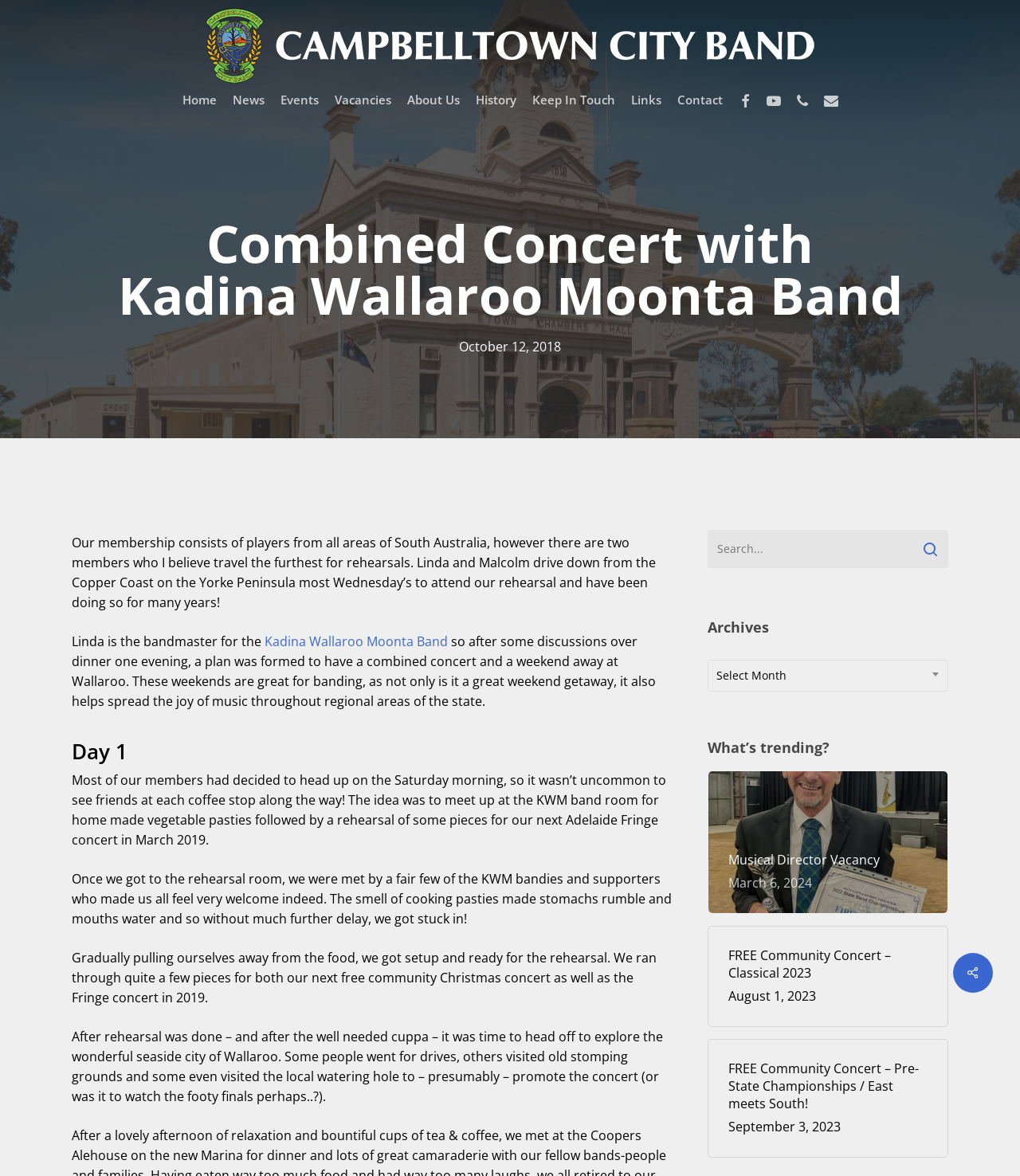Pinpoint the bounding box coordinates of the element you need to click to execute the following instruction: "Read more about the 'Combined Concert with Kadina Wallaroo Moonta Band'". The bounding box should be represented by four float numbers between 0 and 1, in the format [left, top, right, bottom].

[0.109, 0.171, 0.891, 0.287]